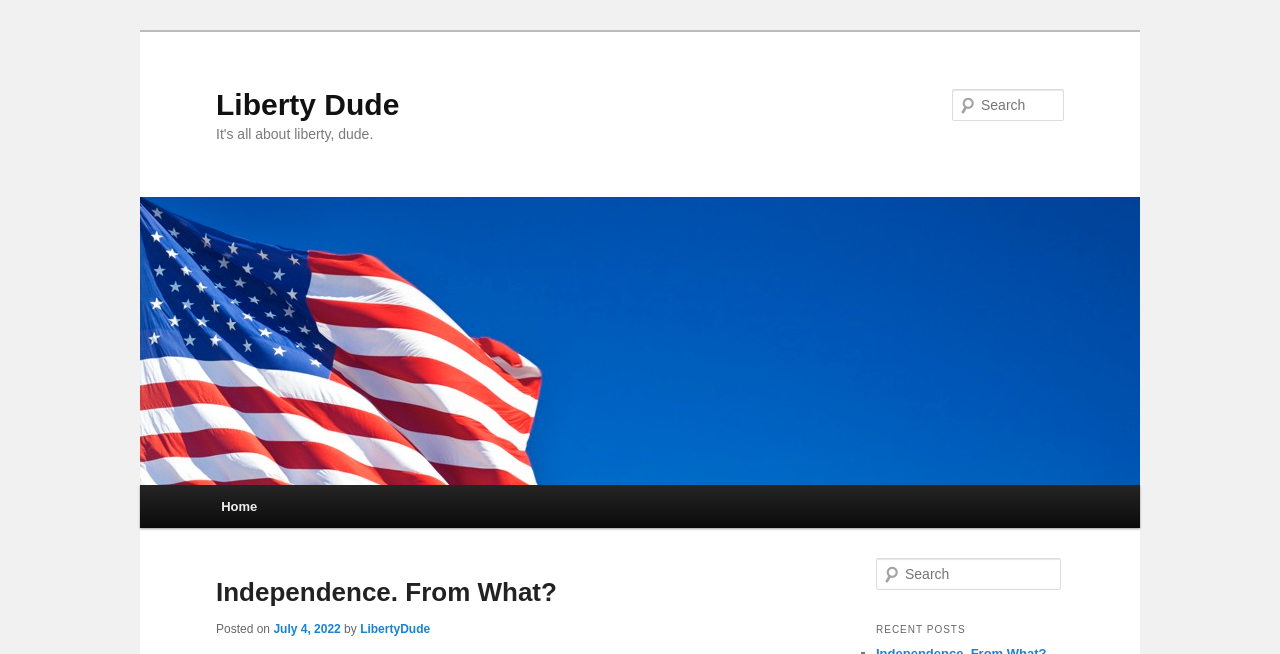From the details in the image, provide a thorough response to the question: How many links are in the main menu?

I counted the links under the 'Main menu' heading and found only one link, which is 'Home'.